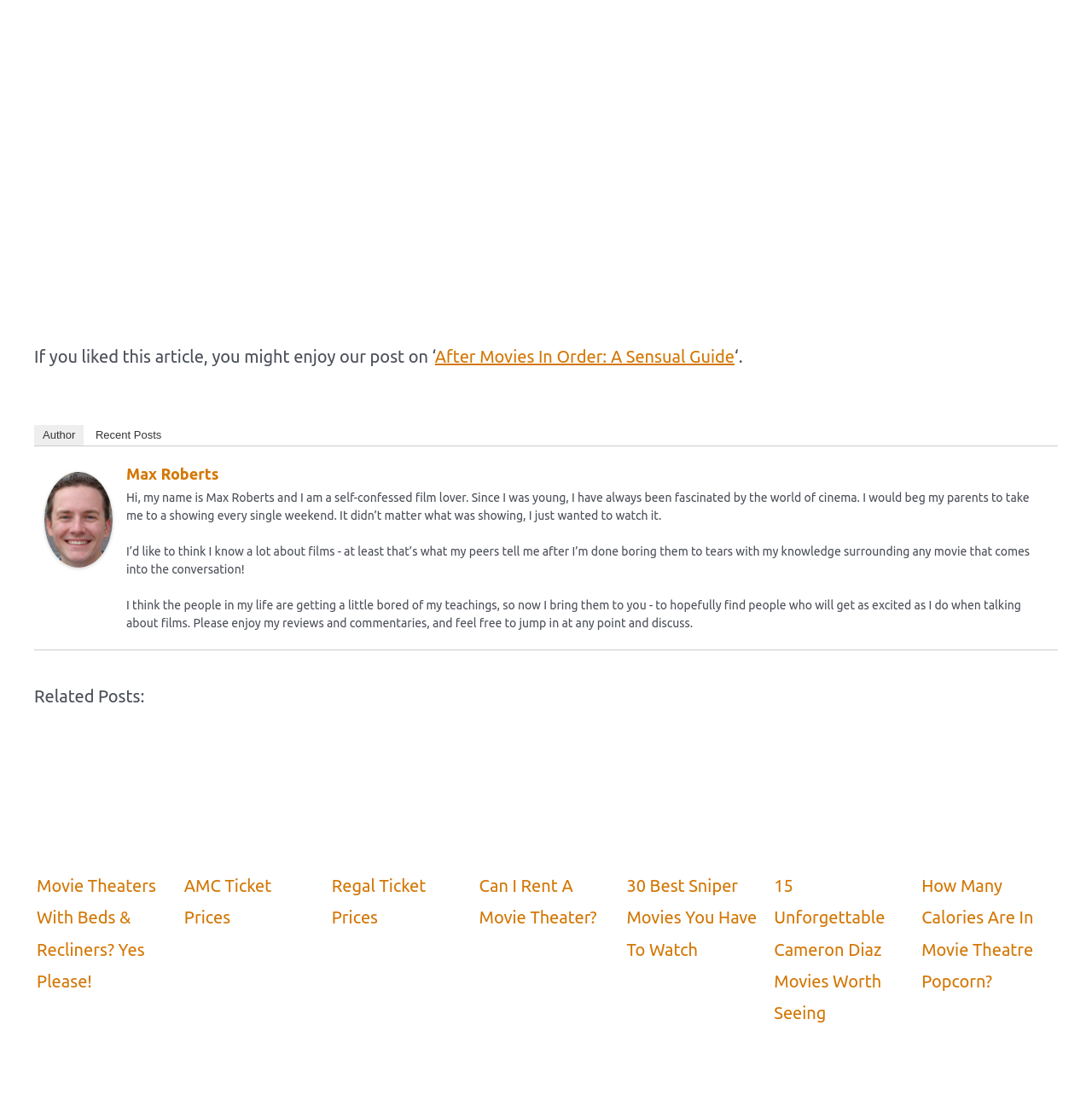Determine the bounding box coordinates of the clickable element to complete this instruction: "Check out the article 'Movie Theaters With Beds & Recliners? Yes Please!'". Provide the coordinates in the format of four float numbers between 0 and 1, [left, top, right, bottom].

[0.031, 0.672, 0.158, 0.936]